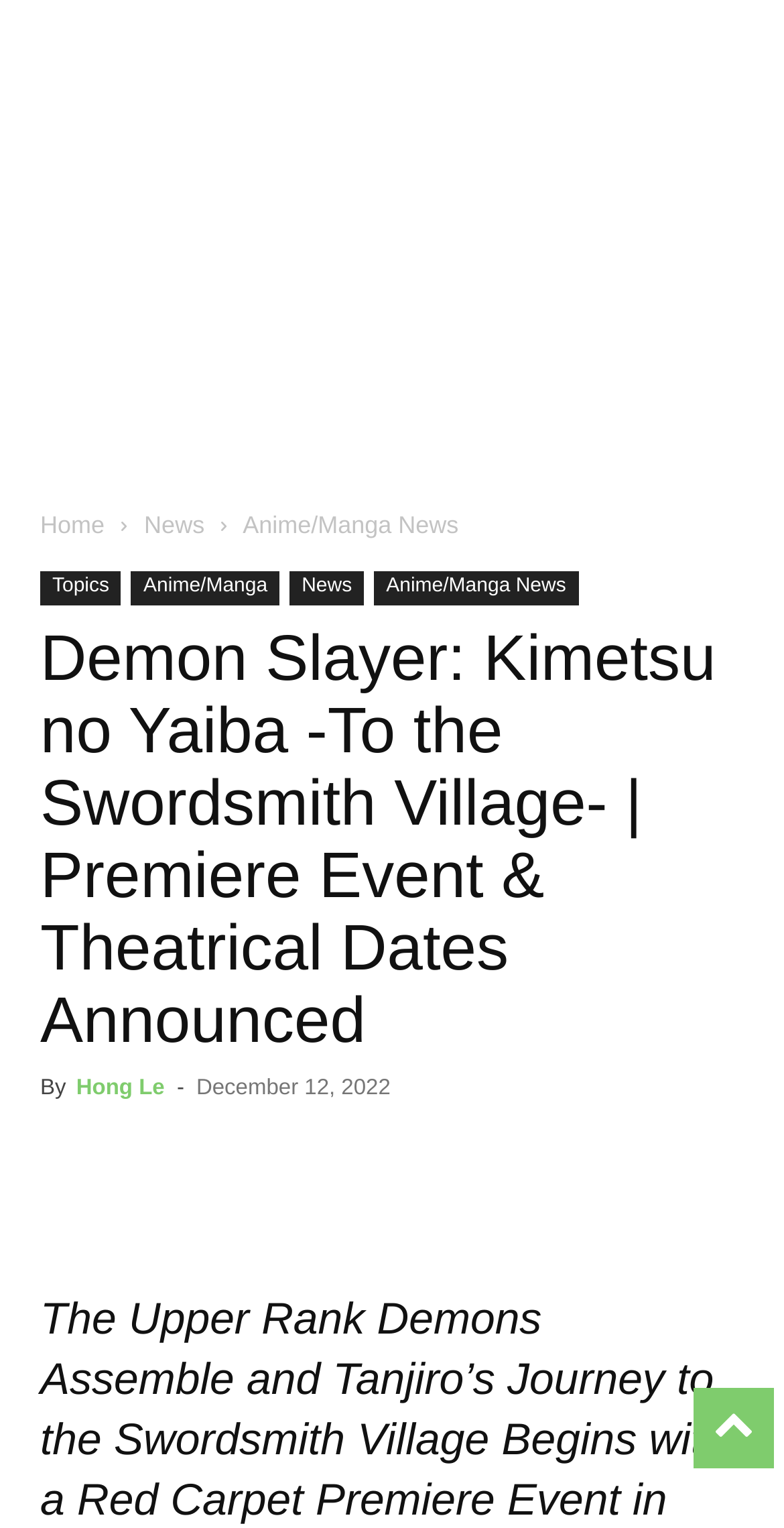Indicate the bounding box coordinates of the clickable region to achieve the following instruction: "share on social media."

[0.213, 0.746, 0.315, 0.799]